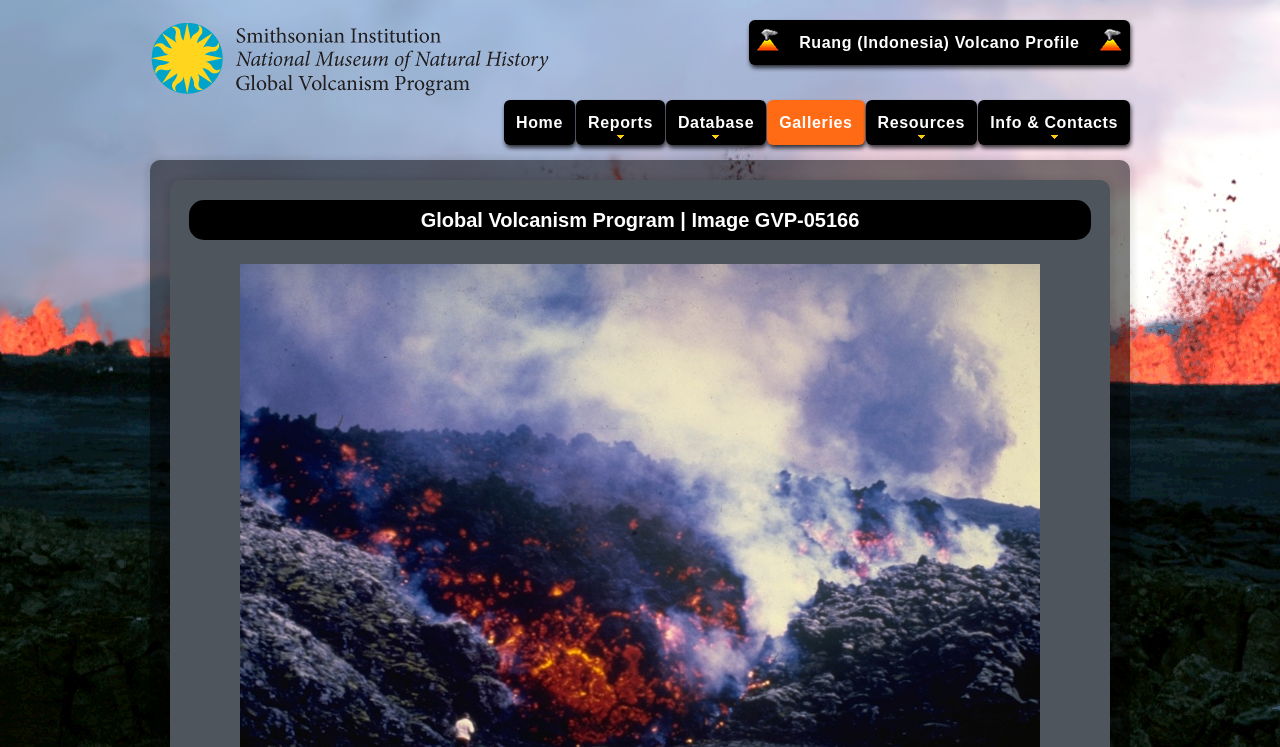Using the information in the image, could you please answer the following question in detail:
What is the name of the volcano profile linked?

The link 'Ruang (Indonesia) Volcano Profile' suggests that the volcano profile linked is Ruang, which is located in Indonesia.